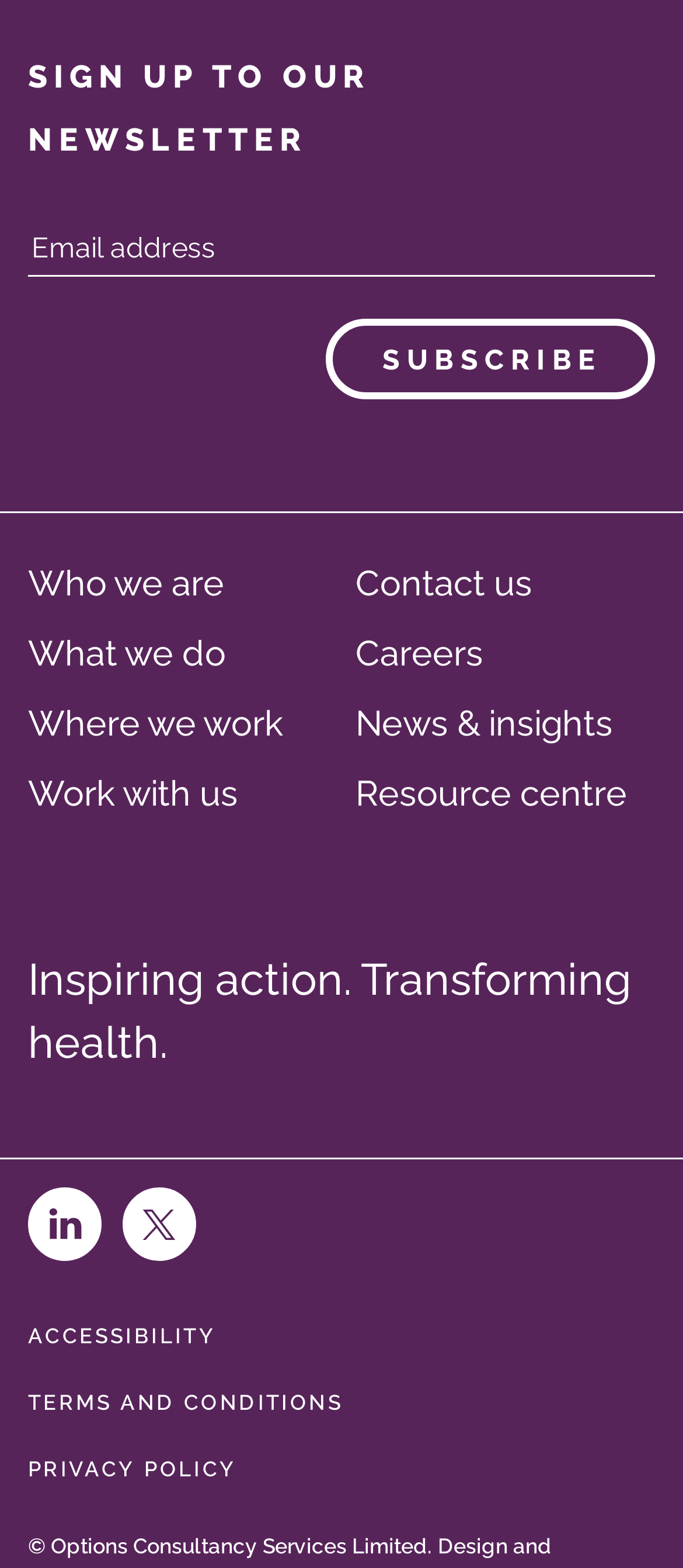Bounding box coordinates are specified in the format (top-left x, top-left y, bottom-right x, bottom-right y). All values are floating point numbers bounded between 0 and 1. Please provide the bounding box coordinate of the region this sentence describes: Who we are

[0.041, 0.388, 0.328, 0.419]